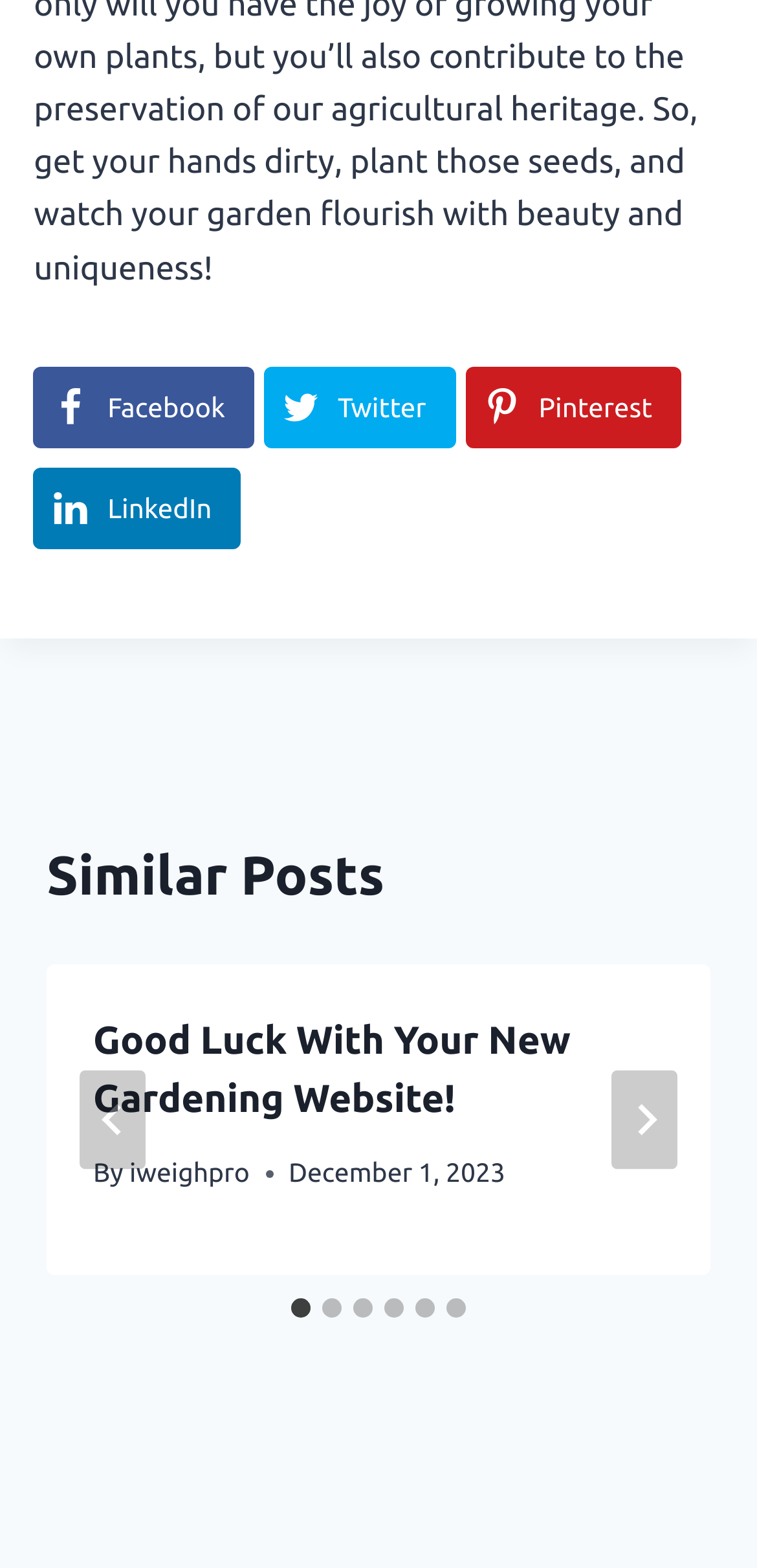Identify the bounding box coordinates of the region that needs to be clicked to carry out this instruction: "Visit the author's profile". Provide these coordinates as four float numbers ranging from 0 to 1, i.e., [left, top, right, bottom].

[0.171, 0.738, 0.33, 0.758]